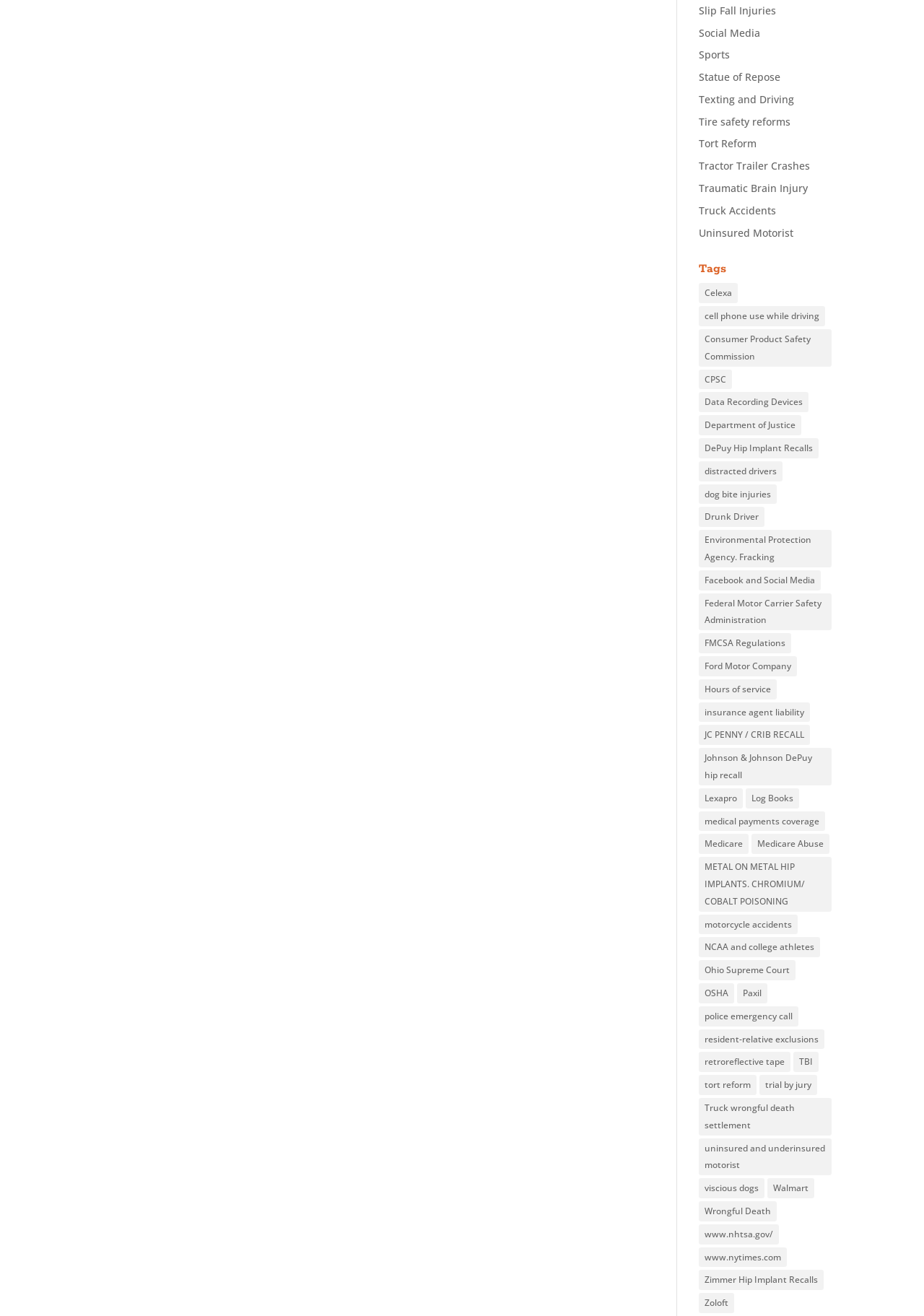Please find the bounding box for the UI component described as follows: "distracted drivers".

[0.756, 0.35, 0.847, 0.366]